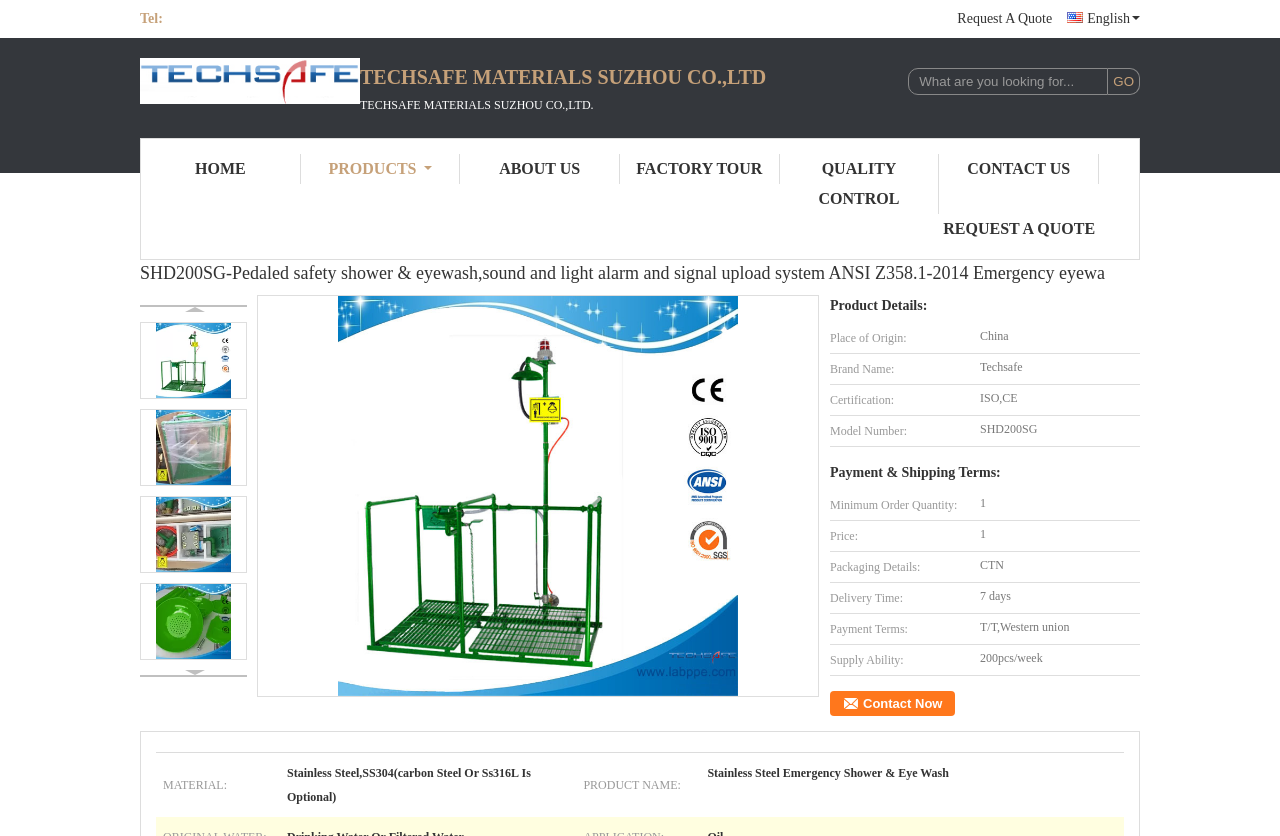Given the element description "Contact Now" in the screenshot, predict the bounding box coordinates of that UI element.

[0.648, 0.827, 0.746, 0.856]